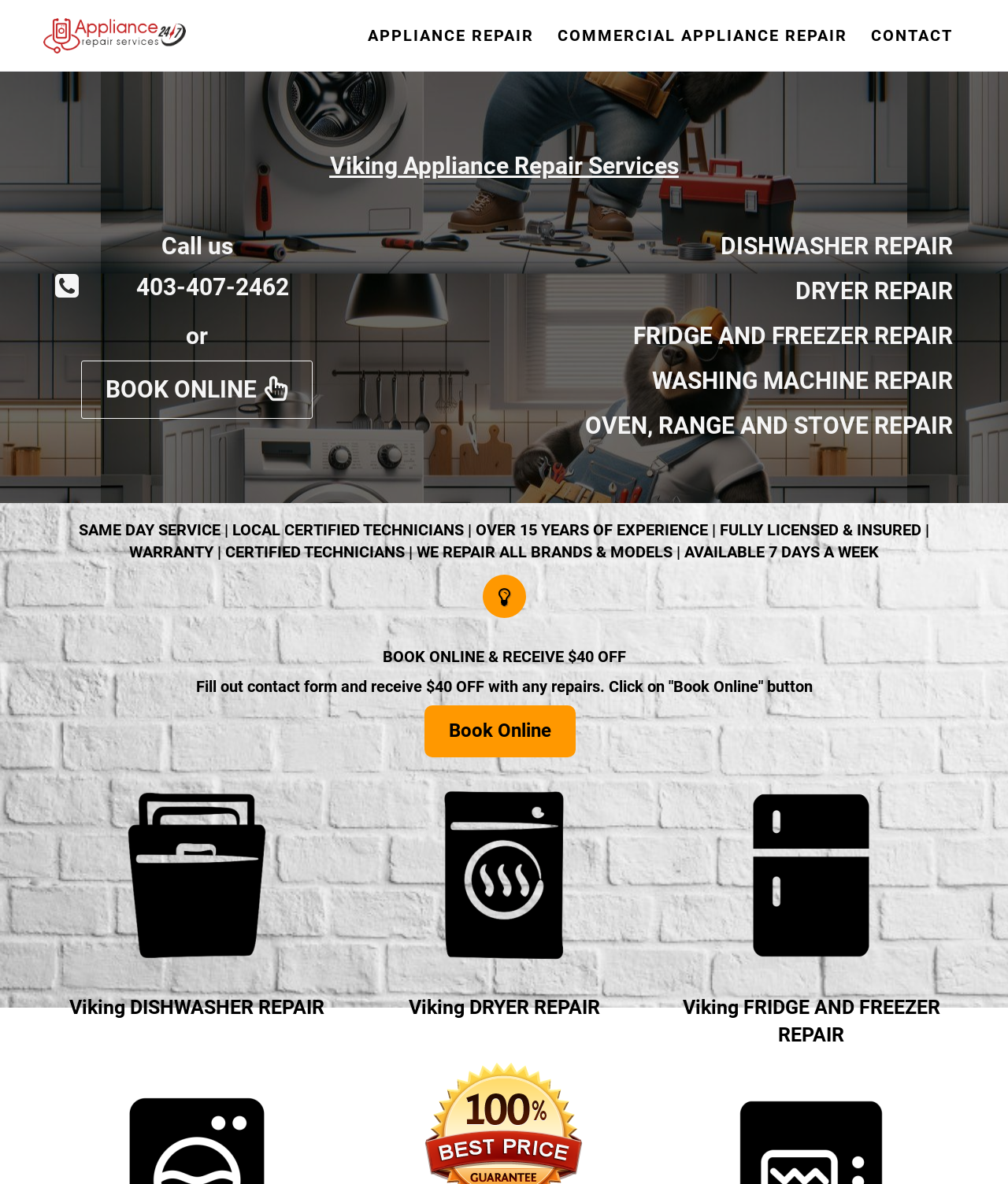Provide the bounding box coordinates of the section that needs to be clicked to accomplish the following instruction: "Book online."

[0.08, 0.305, 0.31, 0.354]